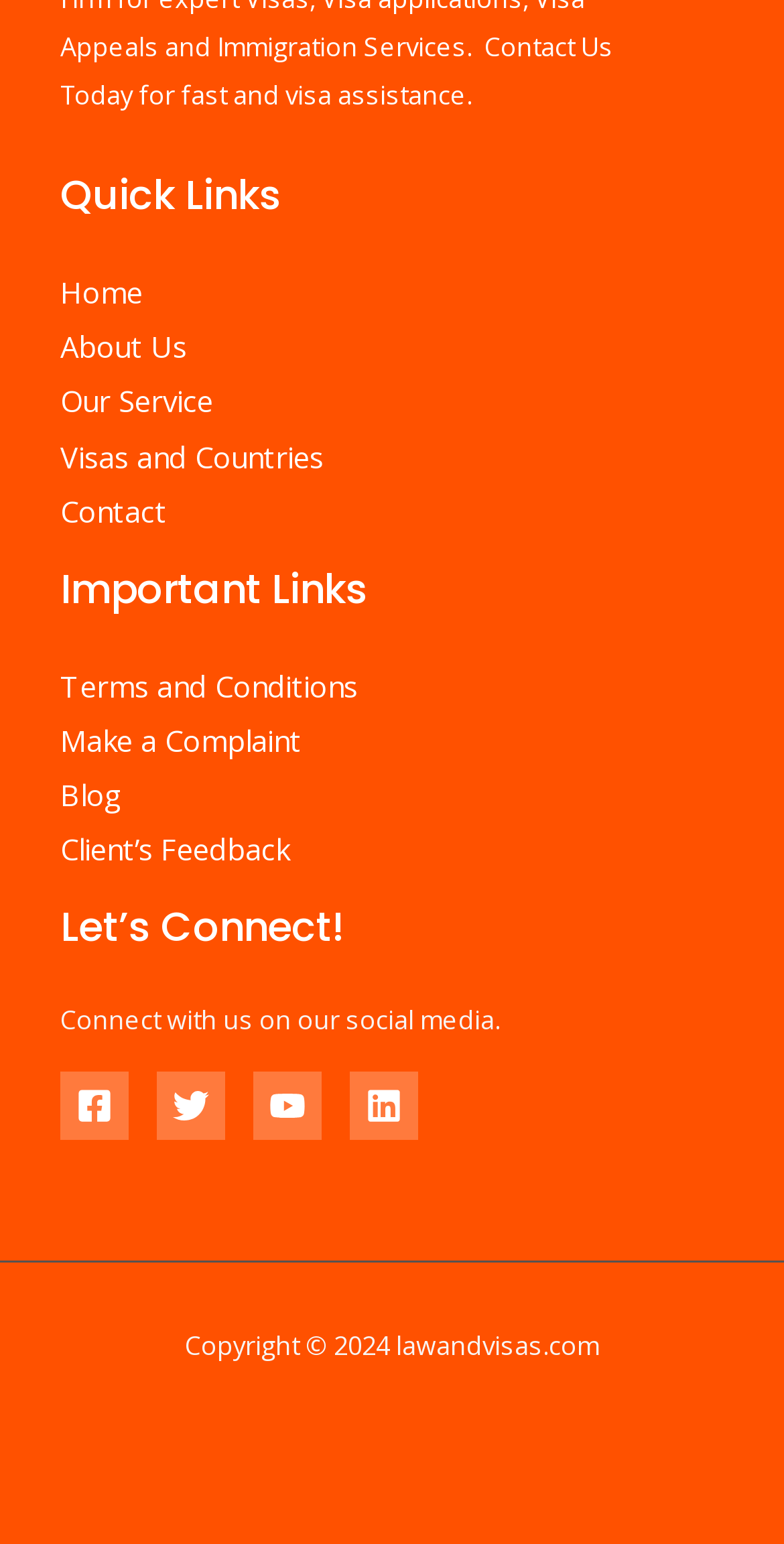Determine the bounding box coordinates of the clickable region to execute the instruction: "Click on Home". The coordinates should be four float numbers between 0 and 1, denoted as [left, top, right, bottom].

[0.077, 0.176, 0.182, 0.202]